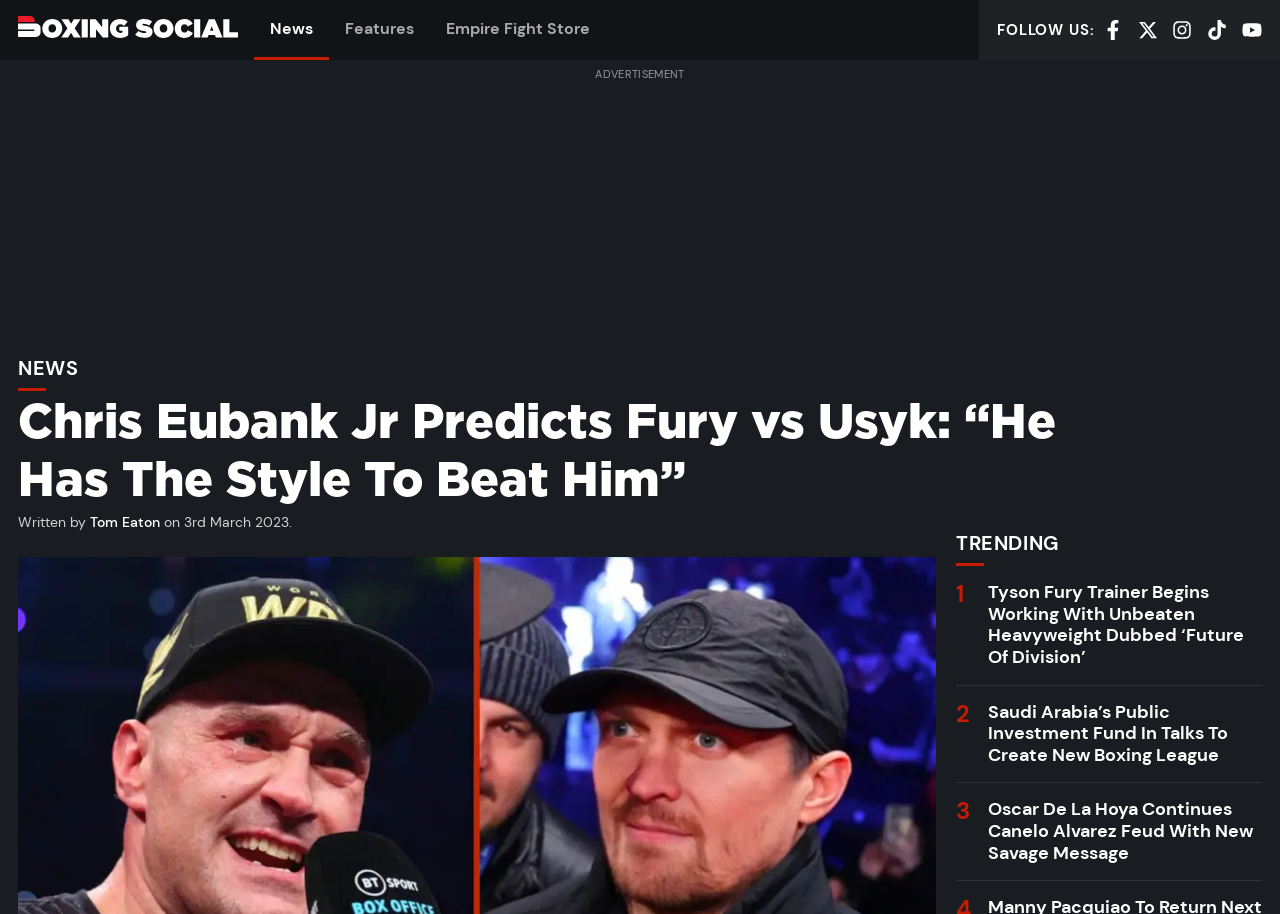What is the topic of the main article?
Examine the image closely and answer the question with as much detail as possible.

I found the main article's heading, which is 'Chris Eubank Jr Predicts Fury vs Usyk: “He Has The Style To Beat Him”', indicating that the topic is related to a prediction about a fight between Fury and Usyk.